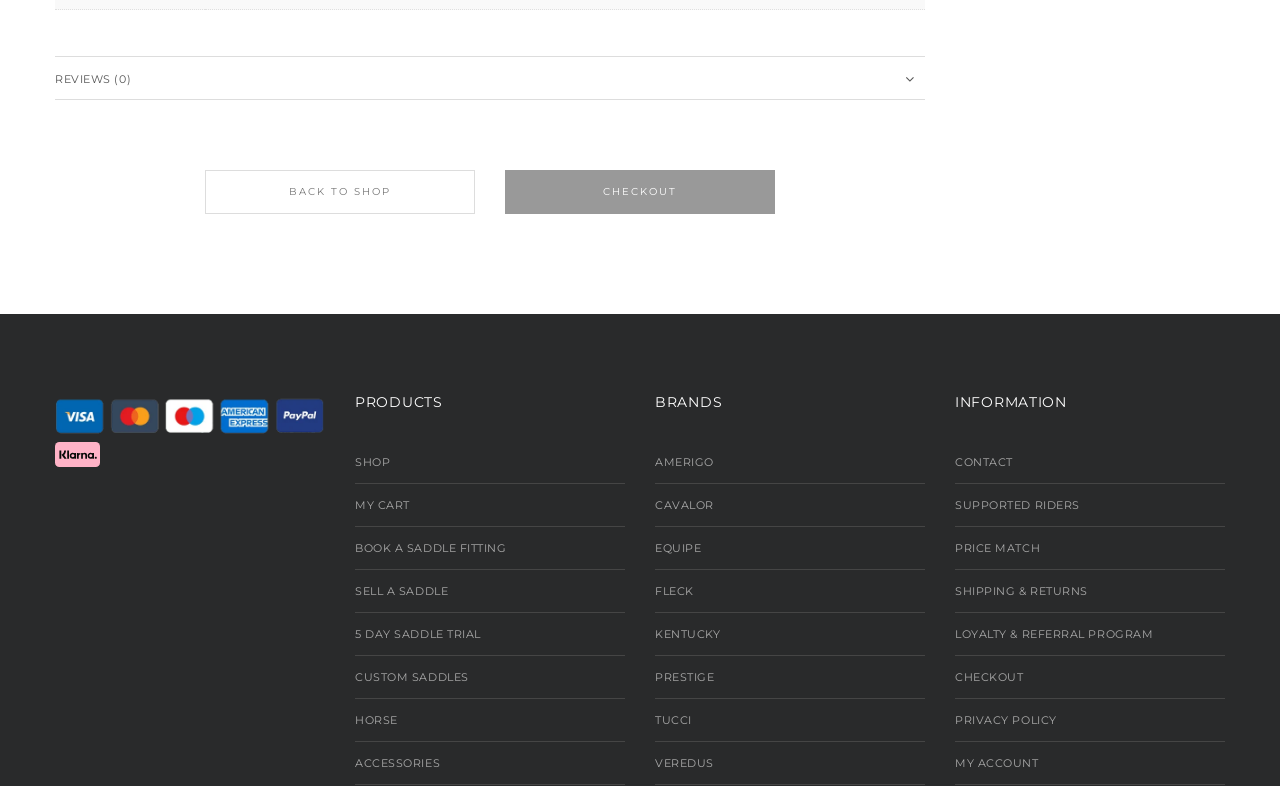Please mark the clickable region by giving the bounding box coordinates needed to complete this instruction: "Book a saddle fitting".

[0.277, 0.688, 0.396, 0.706]